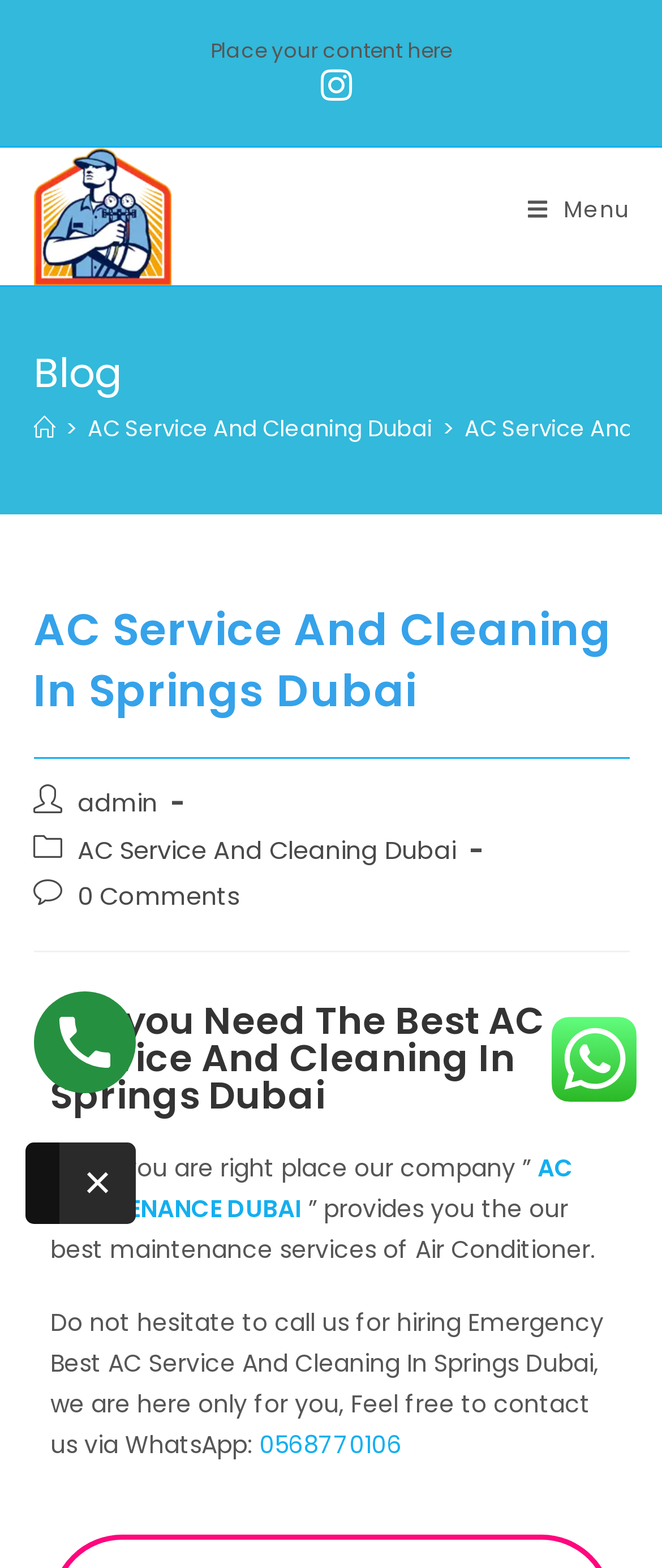Utilize the information from the image to answer the question in detail:
What is the company's phone number?

The company's phone number can be found in the paragraph that starts with 'Do not hesitate to call us for hiring Emergency Best AC Service And Cleaning In Springs Dubai'. The phone number is provided as a link, which is '0568770106'.